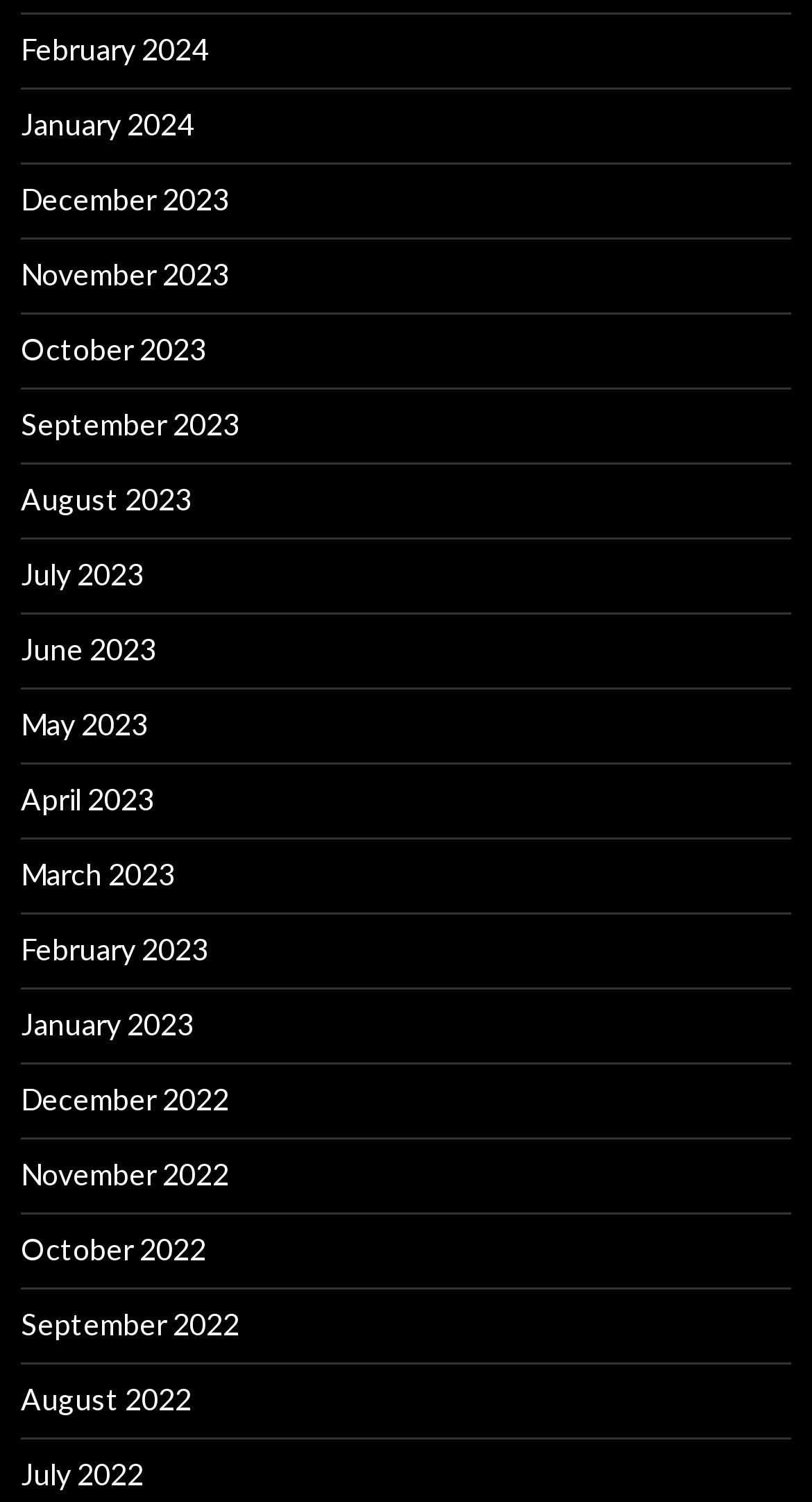Are the links sorted in any particular order?
Refer to the image and answer the question using a single word or phrase.

Chronological order